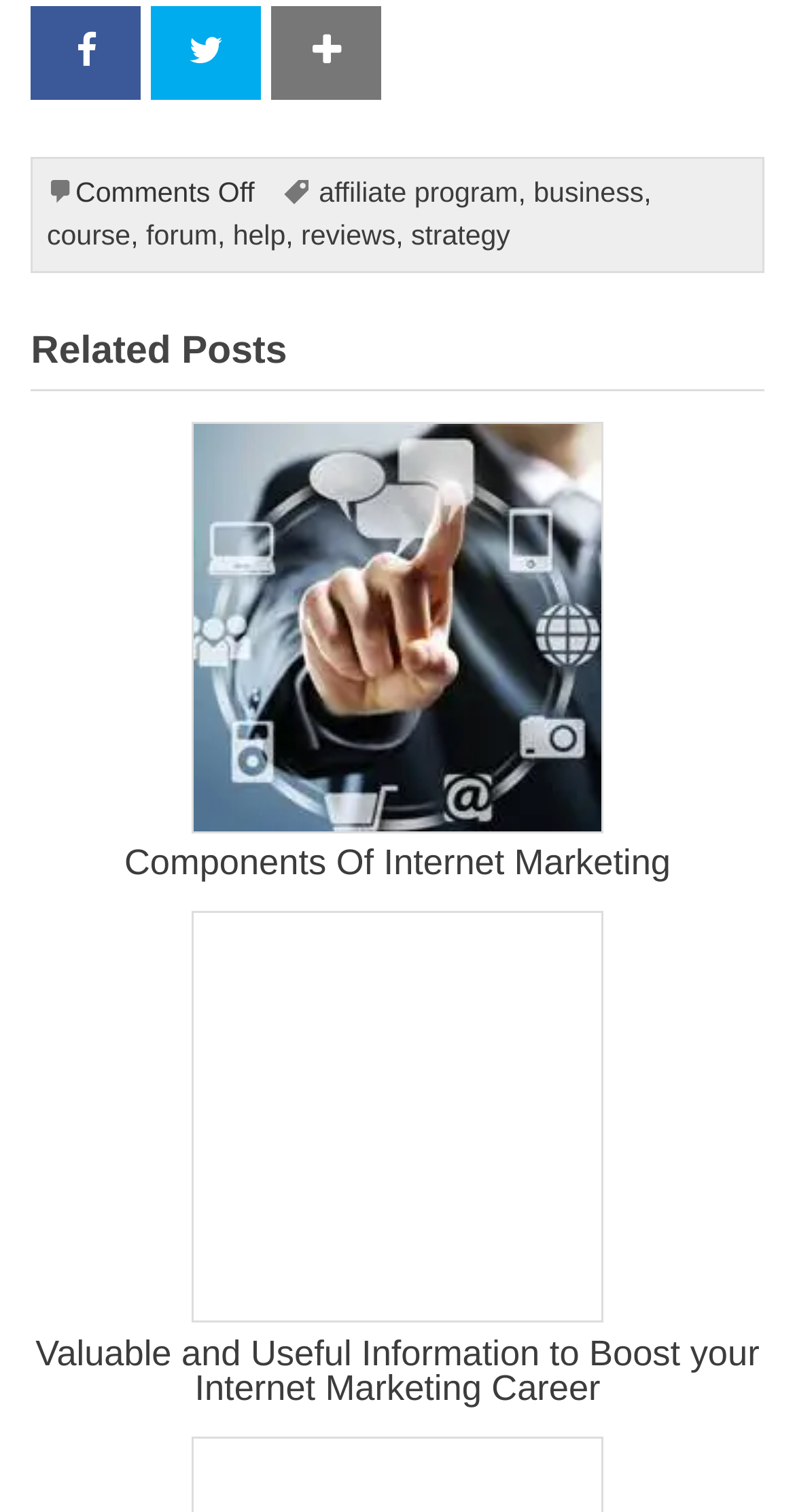How many links are in the top section?
Please provide an in-depth and detailed response to the question.

I counted the number of links in the top section of the webpage, which are '', '', and ''.